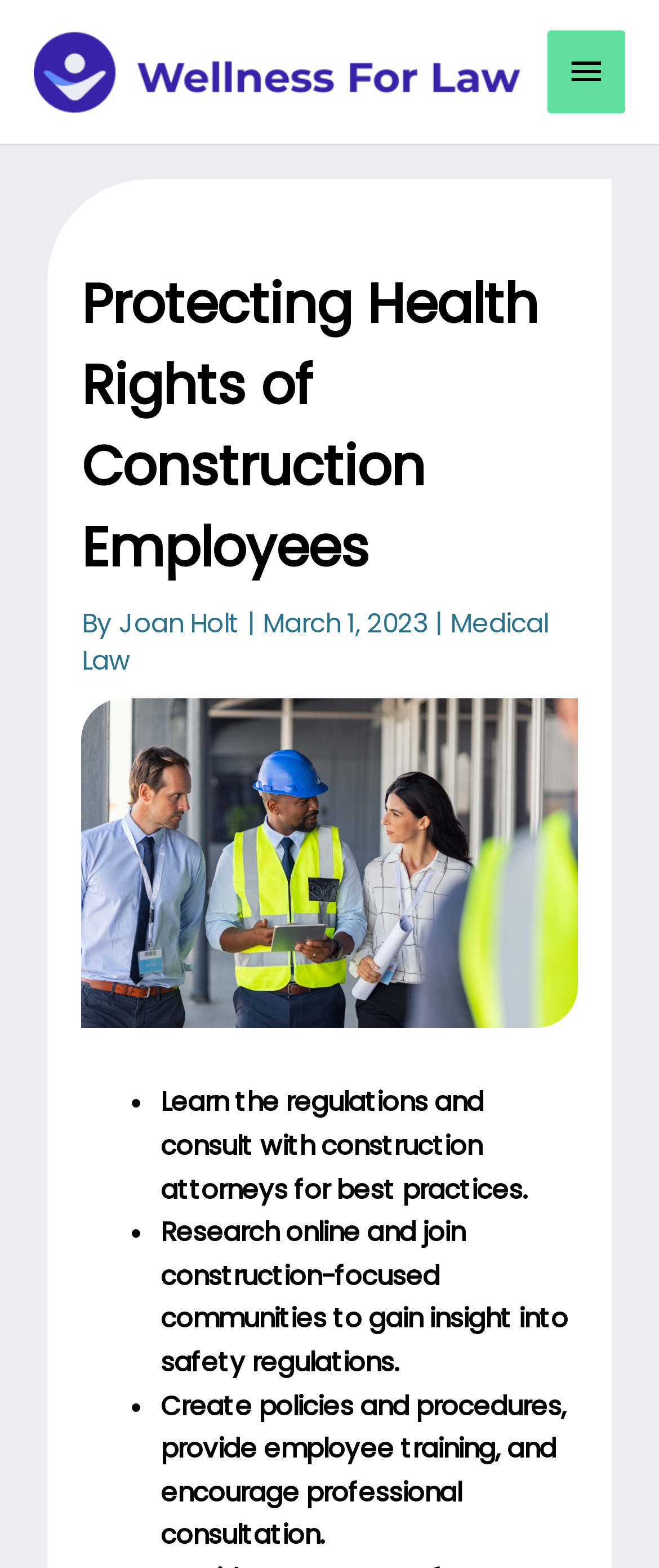Describe every aspect of the webpage in a detailed manner.

The webpage is about implementing safety regulations in construction projects, with a focus on protecting the health rights of construction employees. At the top left of the page, there is a logo of "wellnessforlaw.com" with a link to the website. Next to the logo, on the top right, there is a main menu button that can be expanded to reveal more options.

Below the logo and main menu button, there is a header section that takes up most of the page's width. The header section contains a heading that reads "Protecting Health Rights of Construction Employees" and is accompanied by the author's name, "Joan Holt", and the date "March 1, 2023". There is also a link to "Medical Law" and an image of a construction team having a discussion on site.

Under the header section, there are three bullet points that provide tips on how to ensure safety regulations are followed in construction projects. The first bullet point advises learning the regulations and consulting with construction attorneys for best practices. The second bullet point suggests researching online and joining construction-focused communities to gain insight into safety regulations. The third bullet point recommends creating policies and procedures, providing employee training, and encouraging professional consultation.